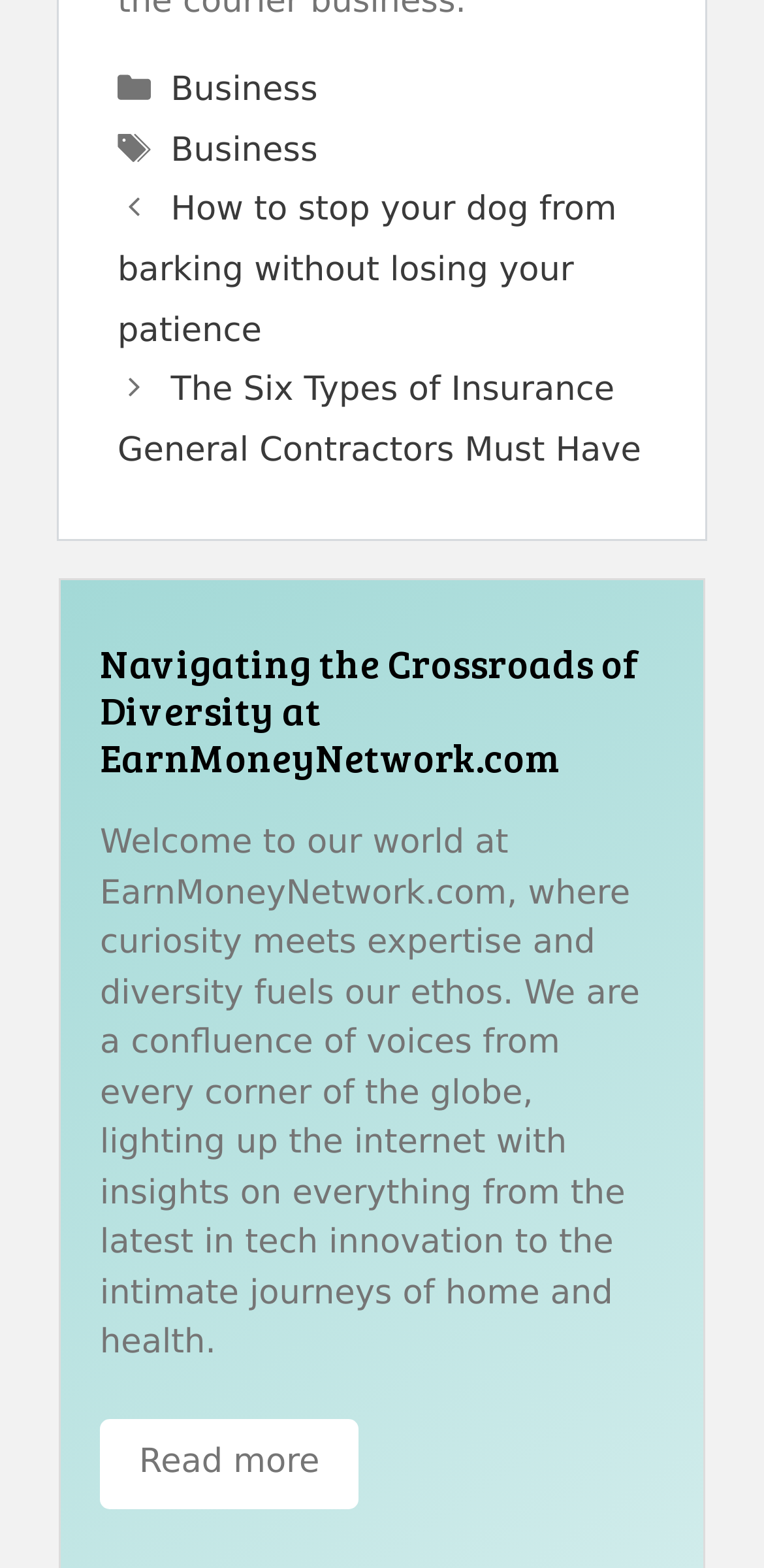Please find the bounding box for the following UI element description. Provide the coordinates in (top-left x, top-left y, bottom-right x, bottom-right y) format, with values between 0 and 1: Business

[0.224, 0.045, 0.416, 0.07]